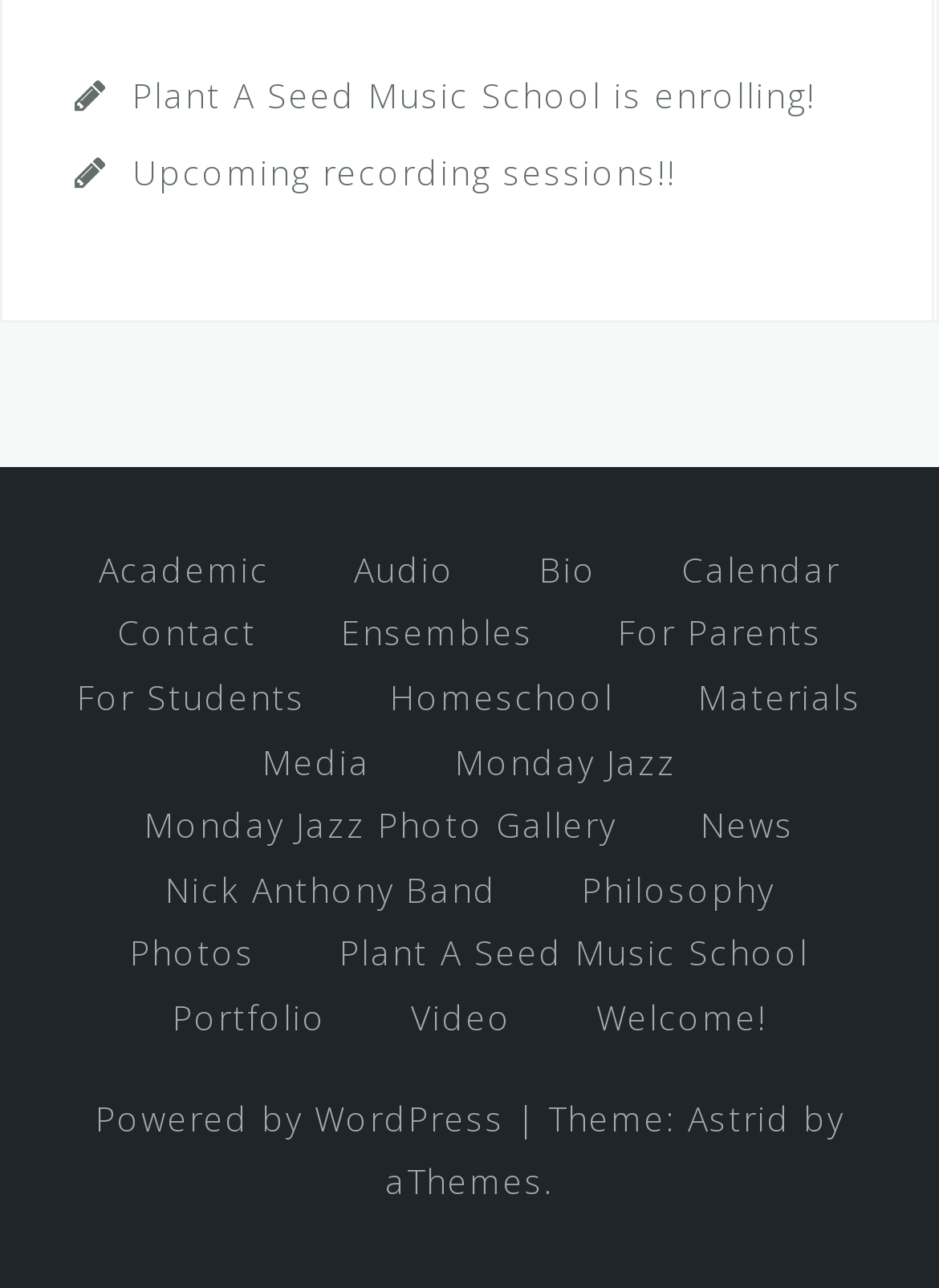Please identify the bounding box coordinates of the element's region that I should click in order to complete the following instruction: "Explore the school's media". The bounding box coordinates consist of four float numbers between 0 and 1, i.e., [left, top, right, bottom].

[0.279, 0.573, 0.395, 0.609]